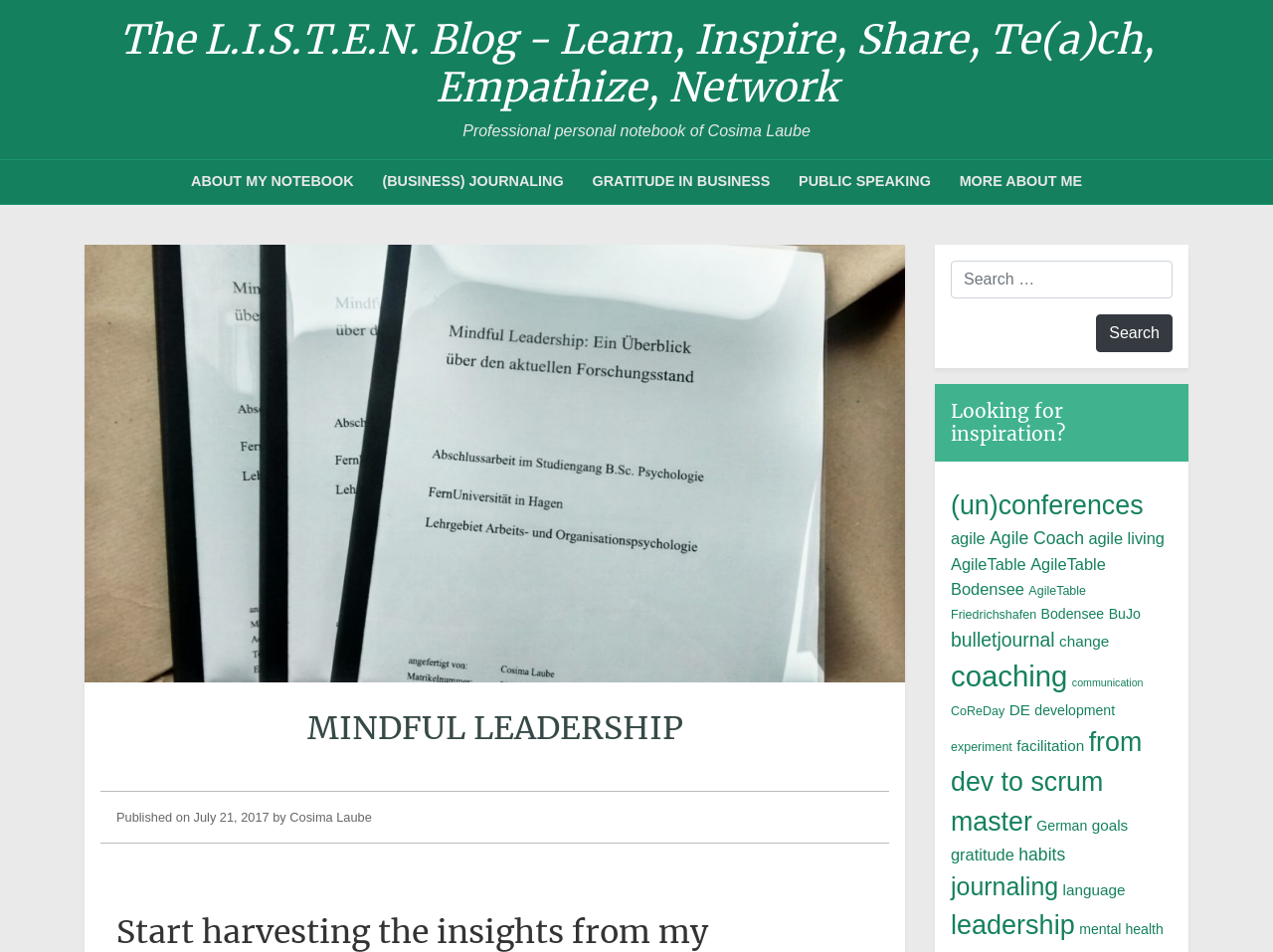Please study the image and answer the question comprehensively:
What is the category with the most items?

By scanning the list of categories, I found that 'coaching' has the most items, with 31 items listed.